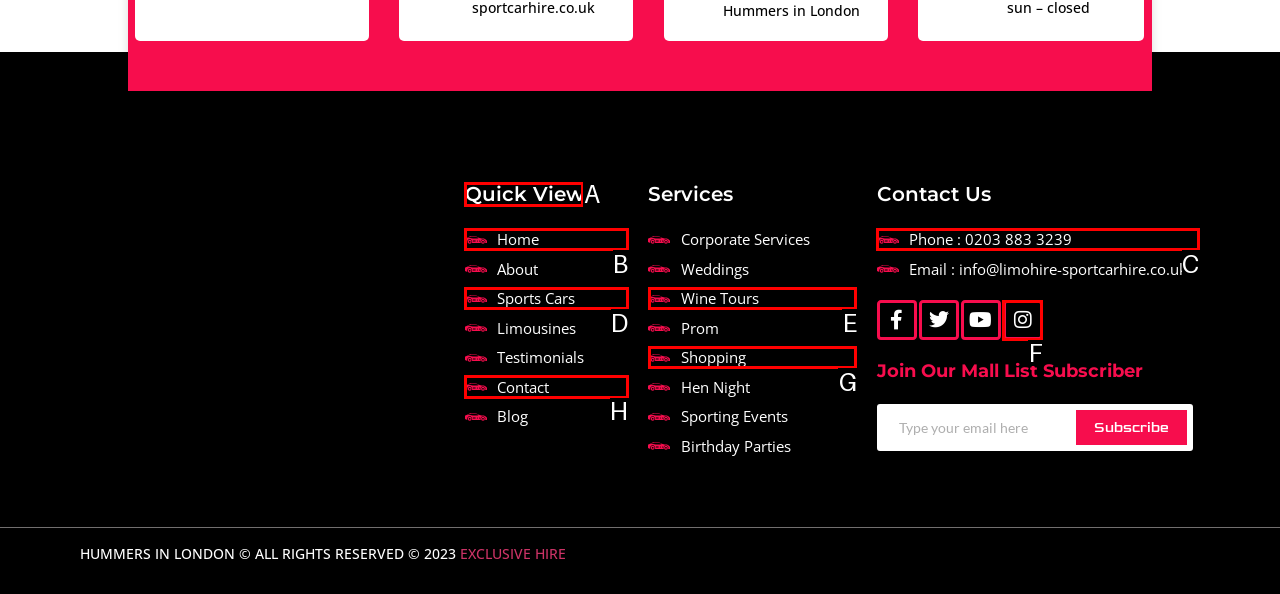Tell me the letter of the UI element I should click to accomplish the task: Click on the 'Quick View' link based on the choices provided in the screenshot.

A